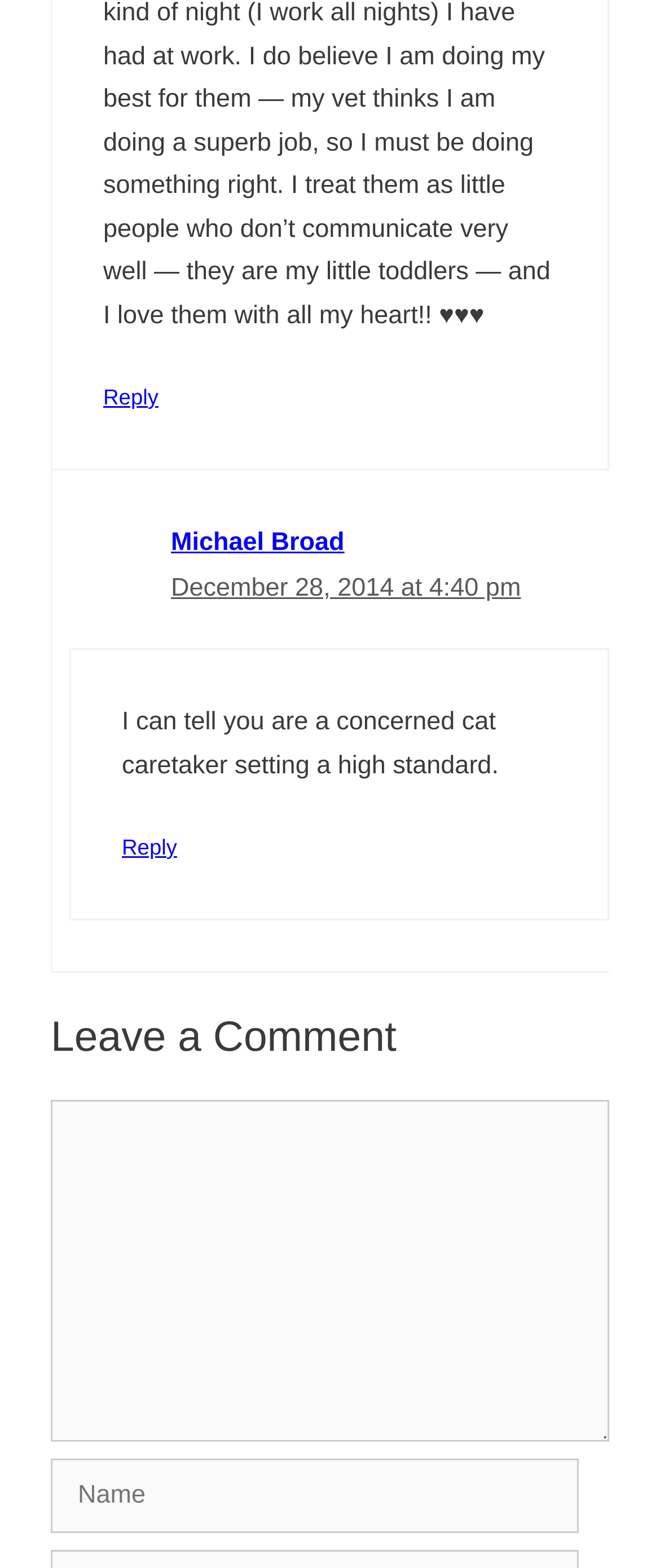Using floating point numbers between 0 and 1, provide the bounding box coordinates in the format (top-left x, top-left y, bottom-right x, bottom-right y). Locate the UI element described here: parent_node: Comment name="author" placeholder="Name"

[0.077, 0.623, 0.877, 0.671]